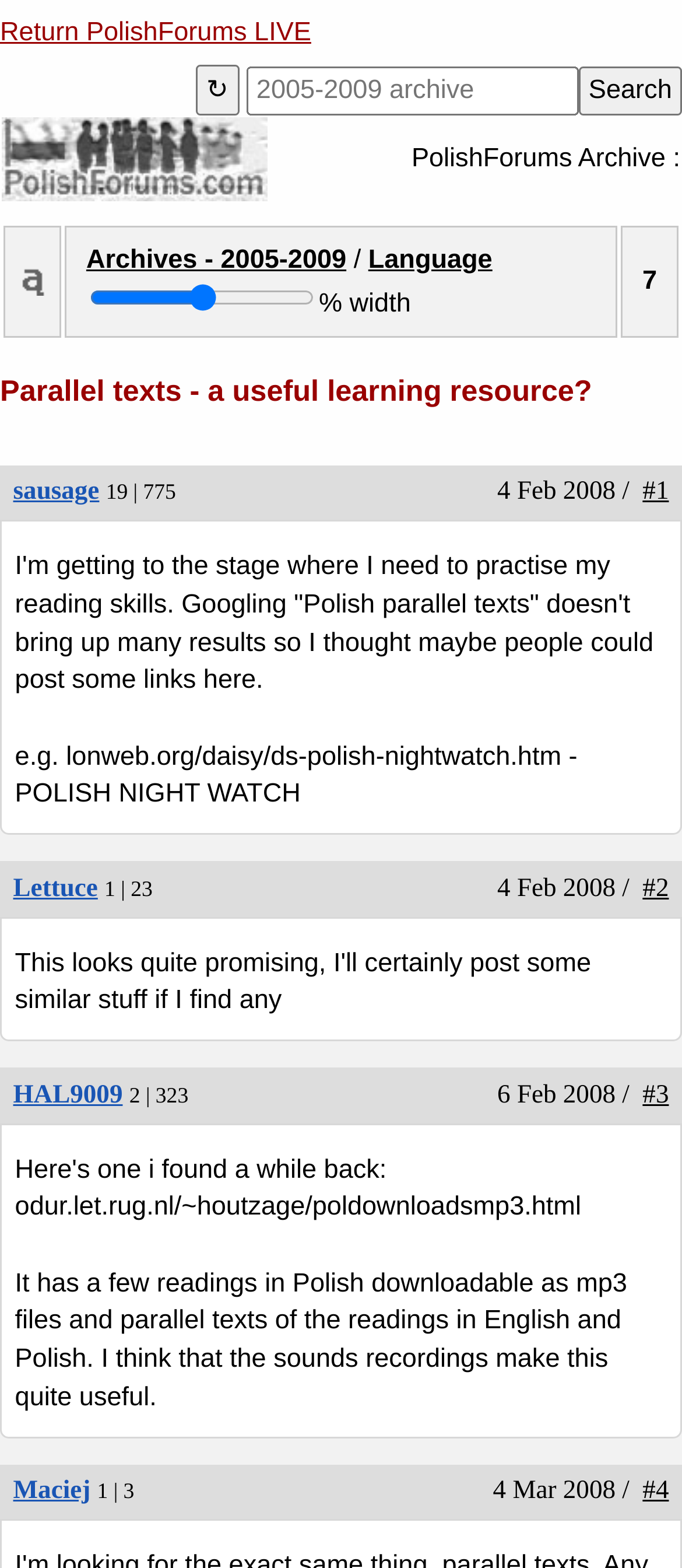Identify the title of the webpage and provide its text content.

Parallel texts - a useful learning resource?